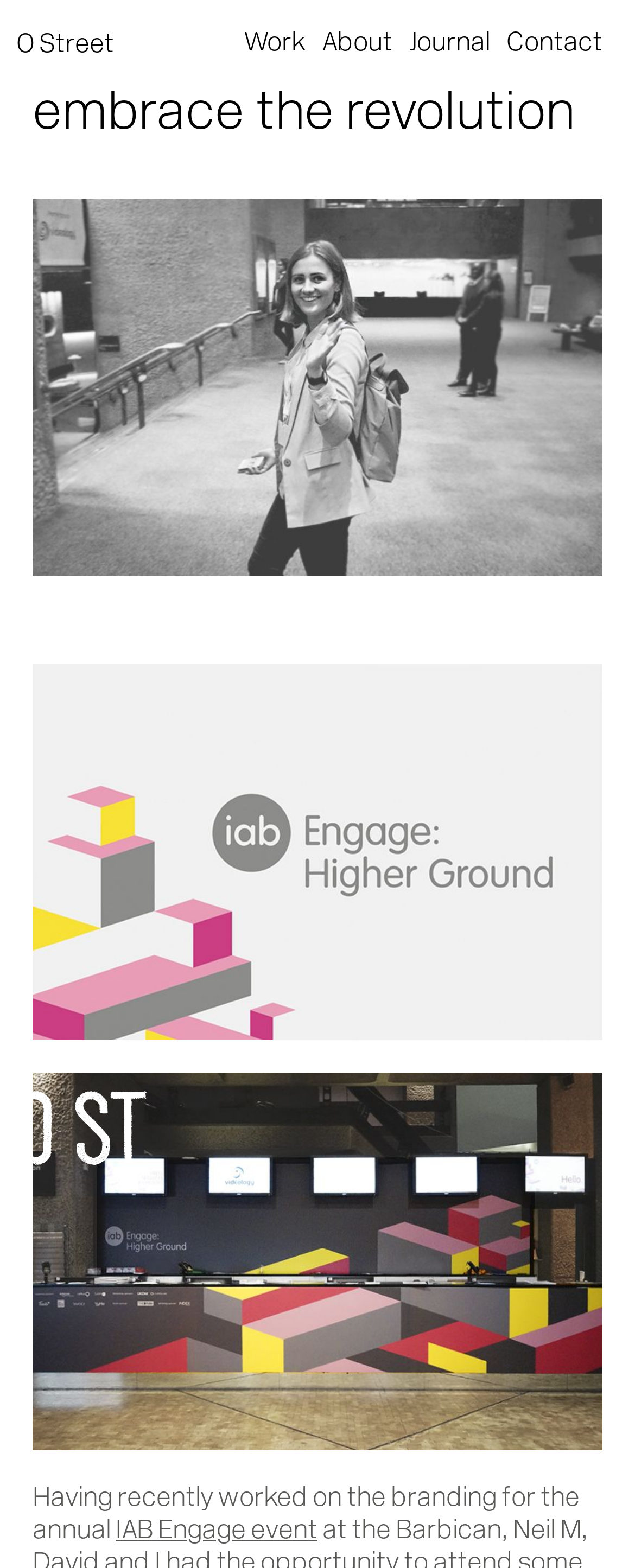Provide the bounding box coordinates of the HTML element described by the text: "Journal". The coordinates should be in the format [left, top, right, bottom] with values between 0 and 1.

[0.644, 0.011, 0.772, 0.047]